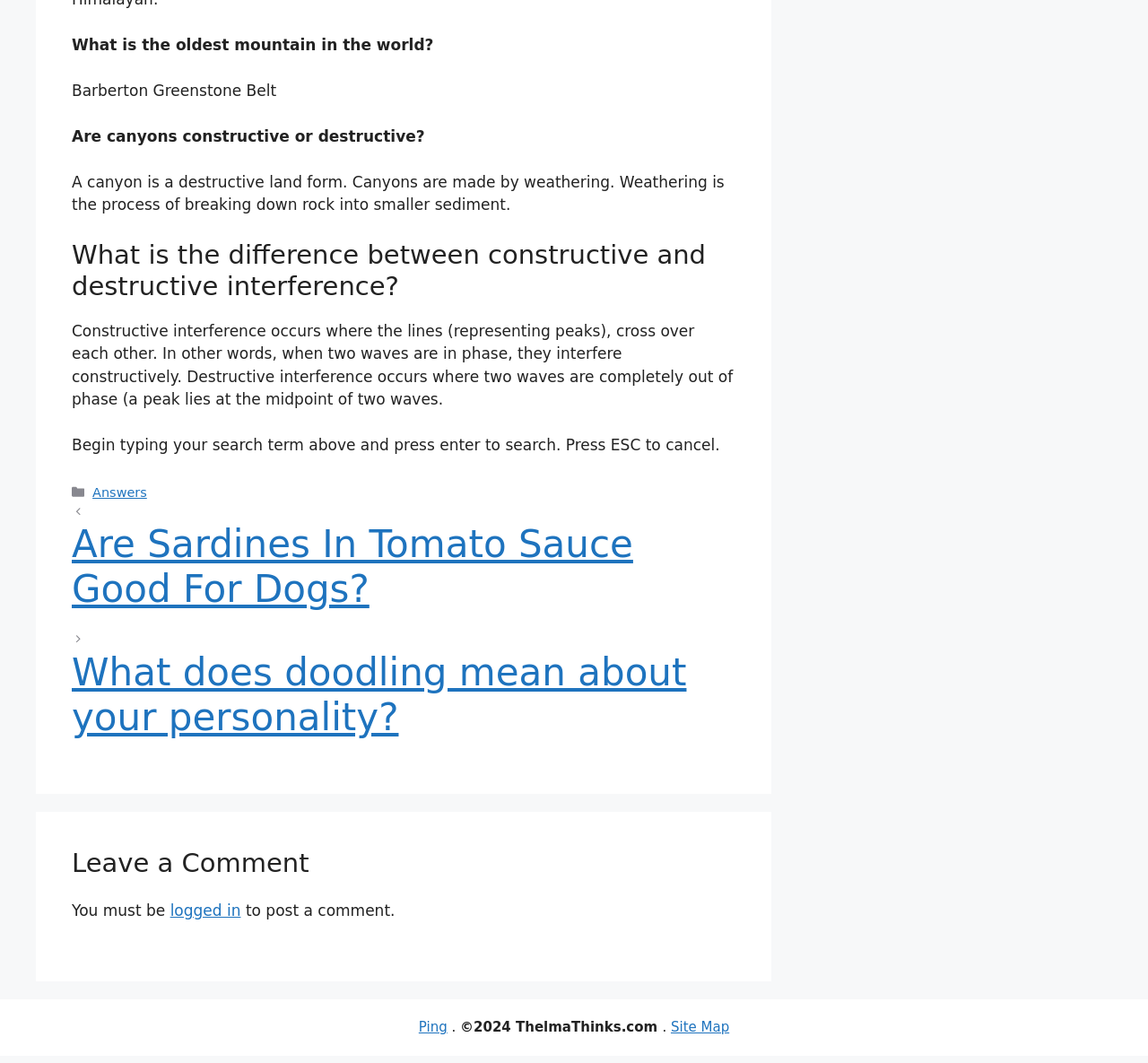Using the webpage screenshot and the element description Ping, determine the bounding box coordinates. Specify the coordinates in the format (top-left x, top-left y, bottom-right x, bottom-right y) with values ranging from 0 to 1.

[0.365, 0.959, 0.39, 0.974]